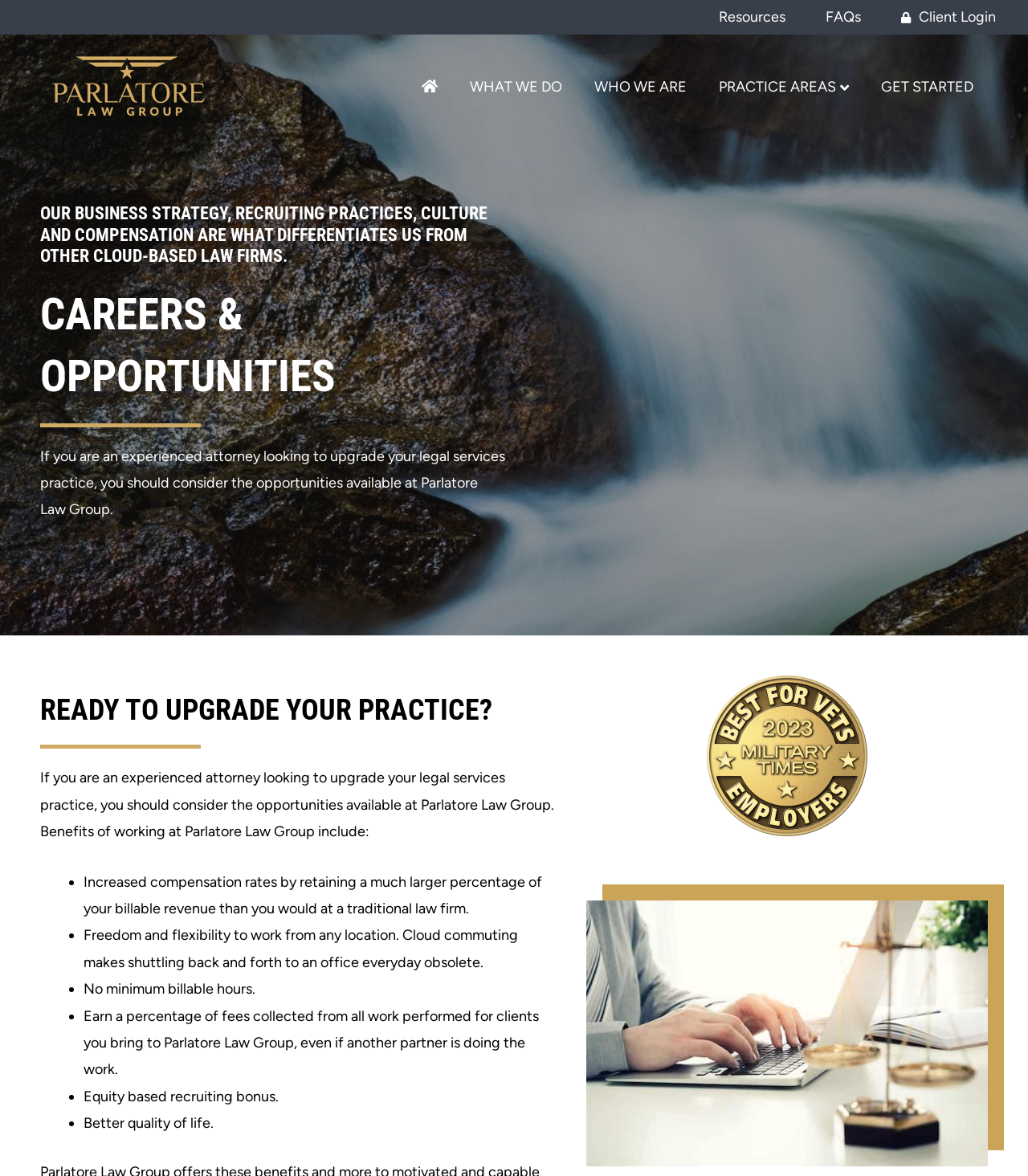Specify the bounding box coordinates of the region I need to click to perform the following instruction: "Click on the 'WHAT WE DO' link". The coordinates must be four float numbers in the range of 0 to 1, i.e., [left, top, right, bottom].

[0.443, 0.056, 0.561, 0.092]